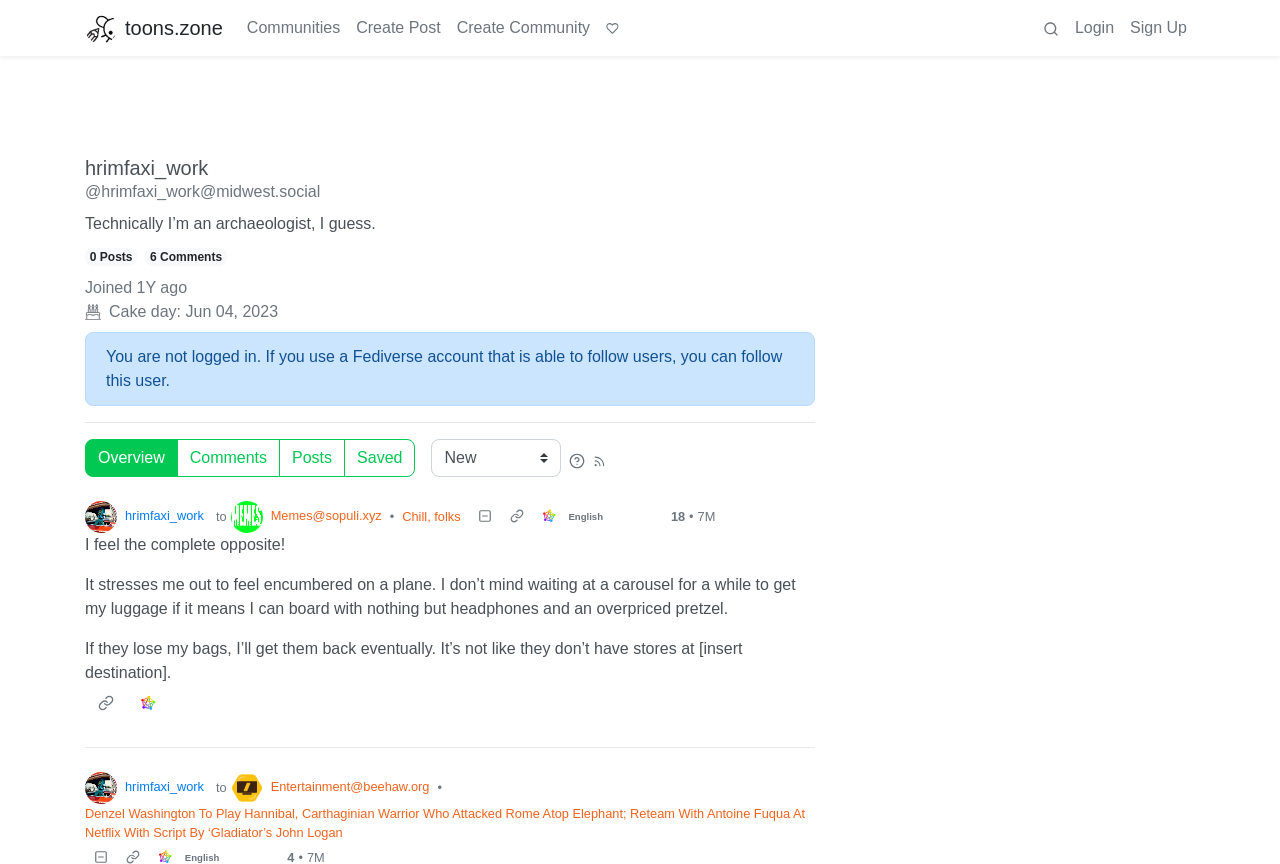What is the username of the profile?
Using the visual information, answer the question in a single word or phrase.

hrimfaxi_work